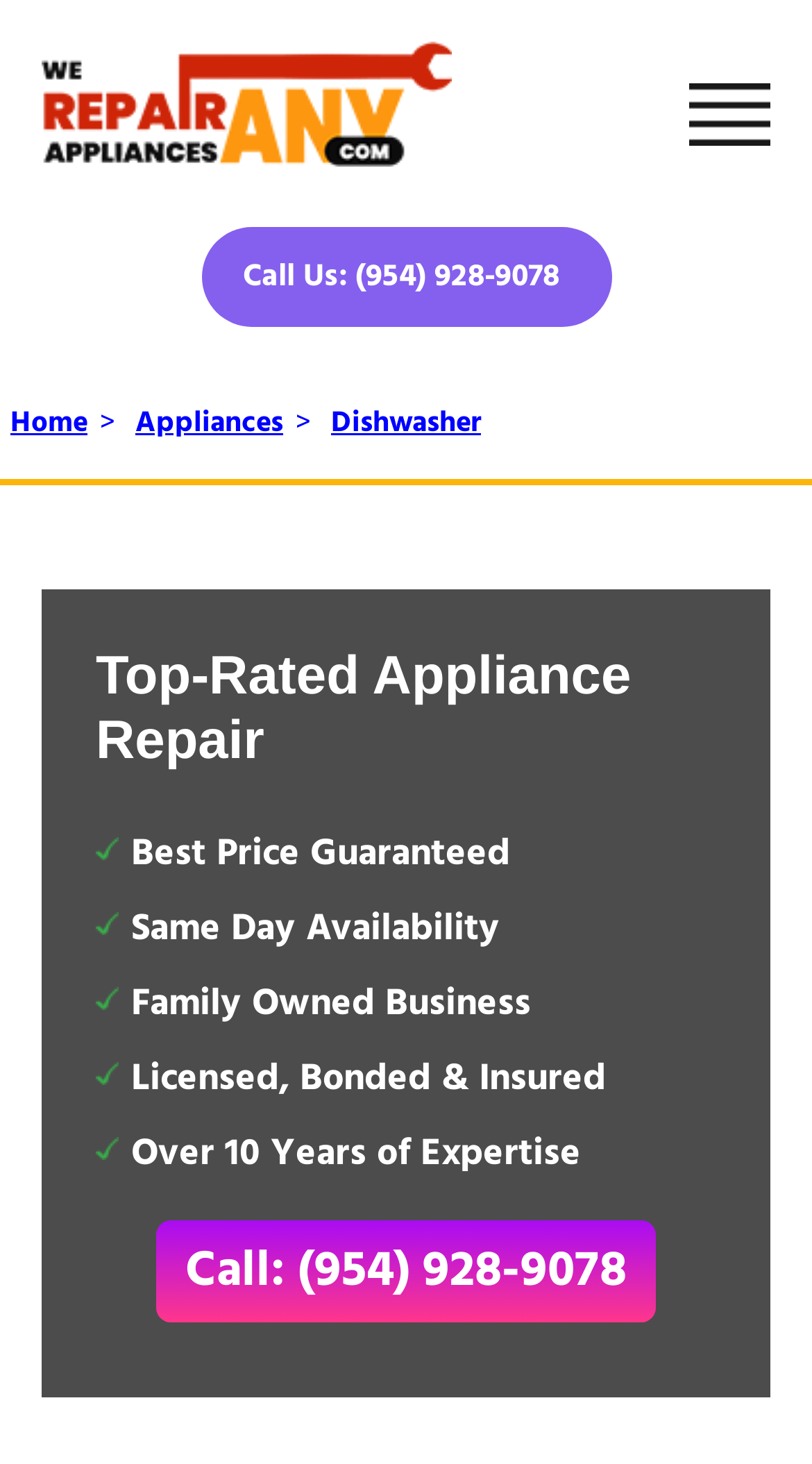What is the phone number to call for appliance repair?
Please use the image to deliver a detailed and complete answer.

I found the phone number by looking at the top section of the webpage, where it says 'Call Us: (954) 928-9078' and also at the bottom section where it says 'Call: (954) 928-9078'.